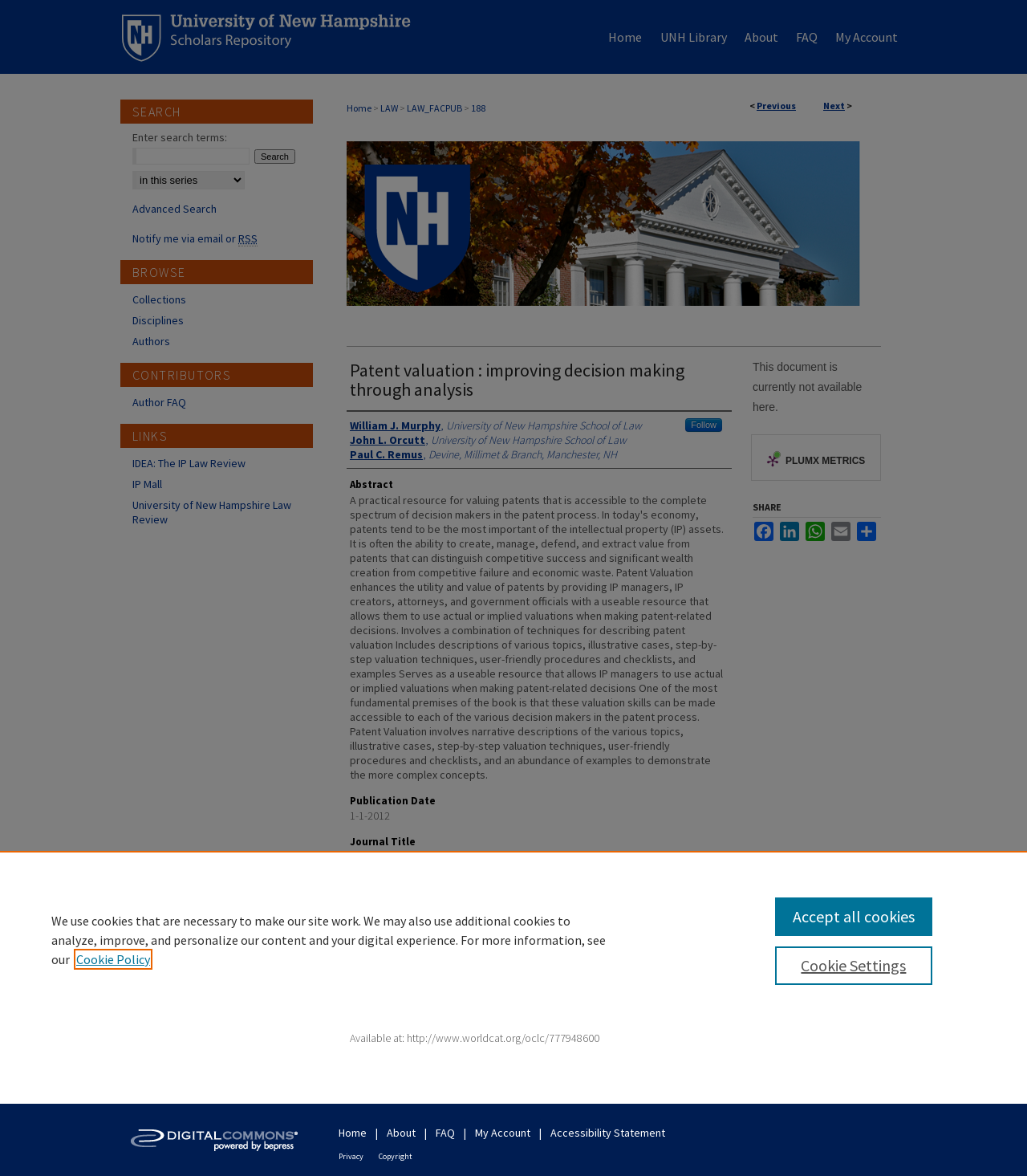Locate the bounding box of the UI element defined by this description: "Home". The coordinates should be given as four float numbers between 0 and 1, formatted as [left, top, right, bottom].

[0.338, 0.087, 0.362, 0.097]